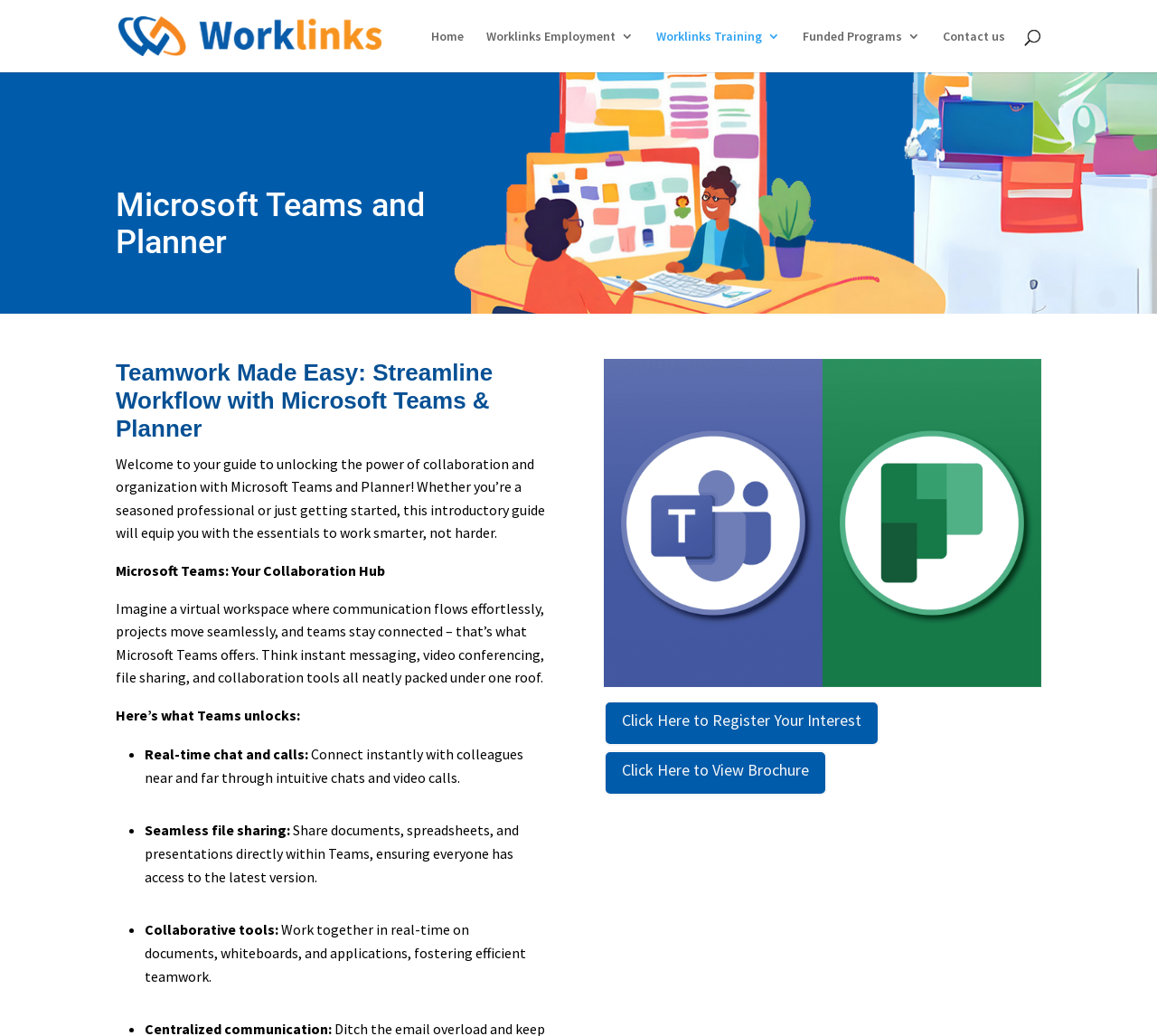Determine the bounding box coordinates of the section I need to click to execute the following instruction: "Click on Worklinks". Provide the coordinates as four float numbers between 0 and 1, i.e., [left, top, right, bottom].

[0.102, 0.026, 0.33, 0.041]